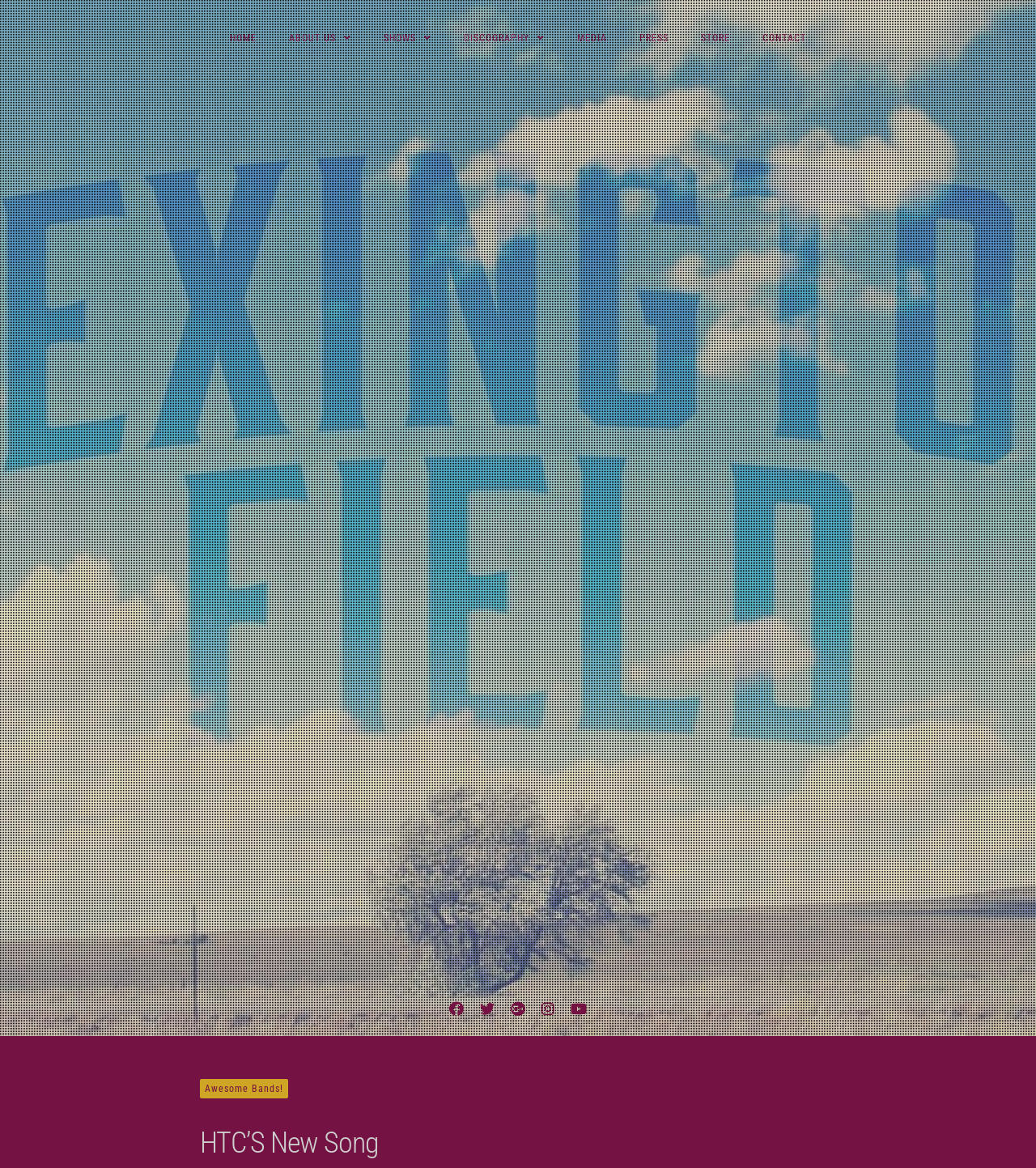Predict the bounding box of the UI element based on this description: "About Us".

[0.265, 0.01, 0.353, 0.053]